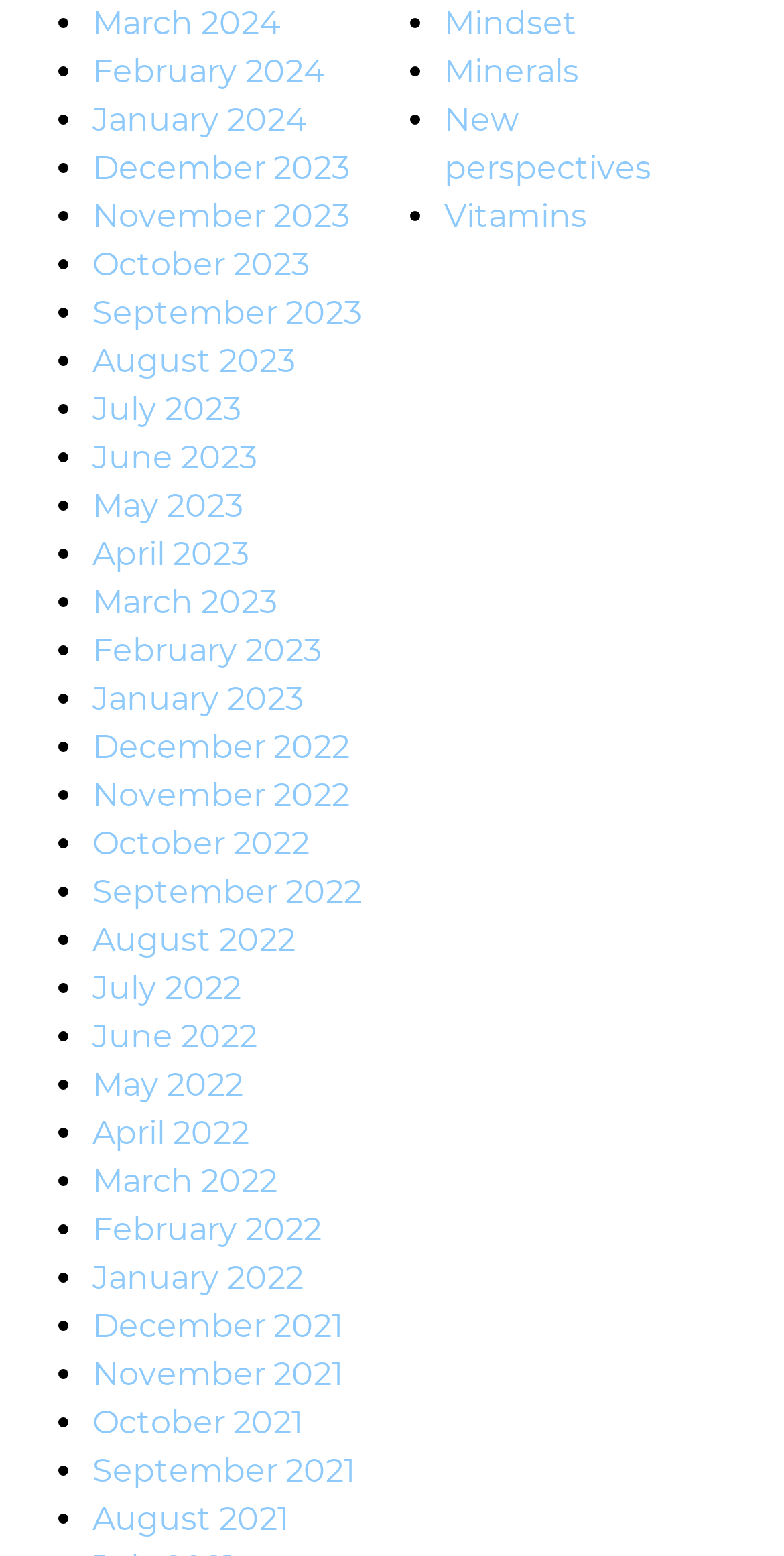Please identify the bounding box coordinates of the element that needs to be clicked to perform the following instruction: "Explore Mindset".

[0.567, 0.003, 0.736, 0.027]